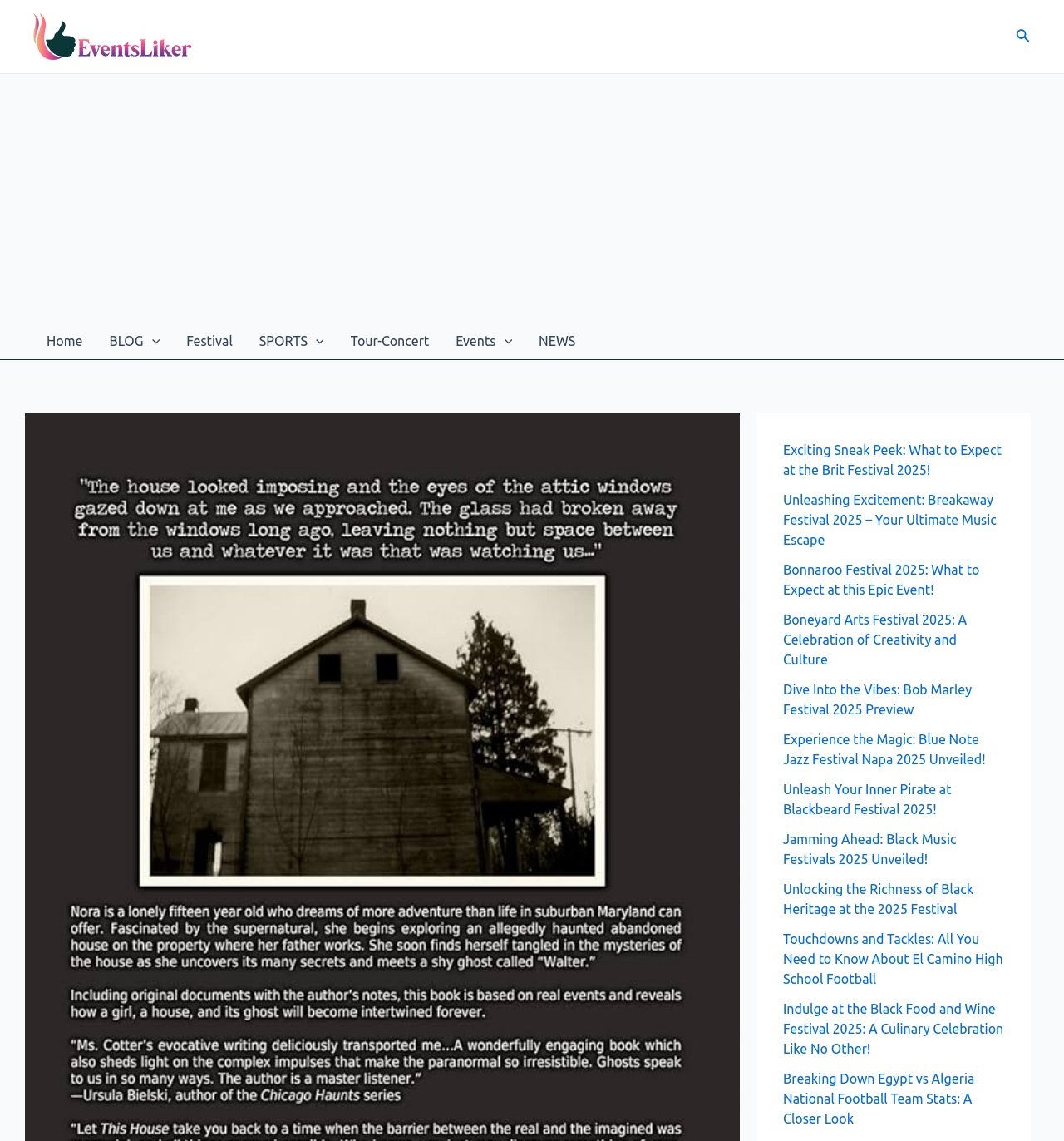What is the text of the webpage's headline?

Ghost Tour Chicago 2024: Uncover the Haunting Secrets